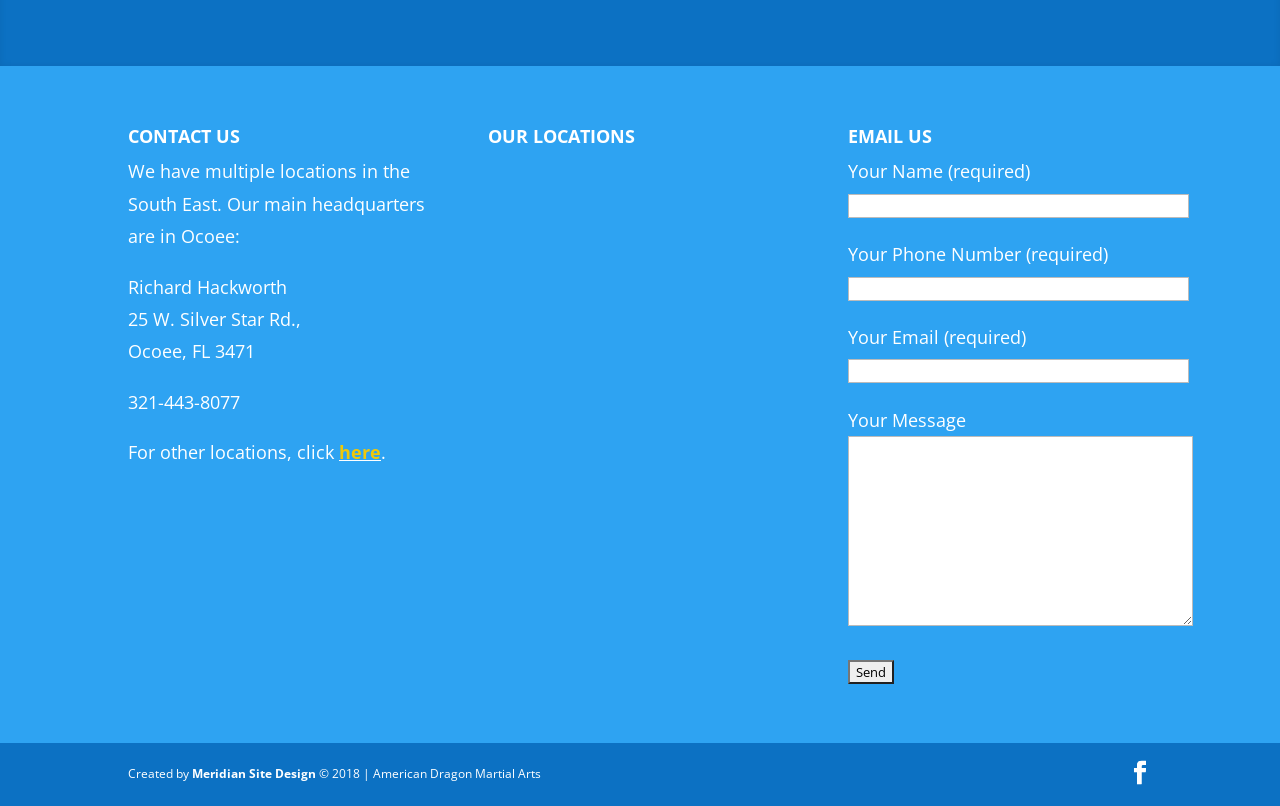Answer this question using a single word or a brief phrase:
What is the name of the person mentioned on the contact page?

Richard Hackworth